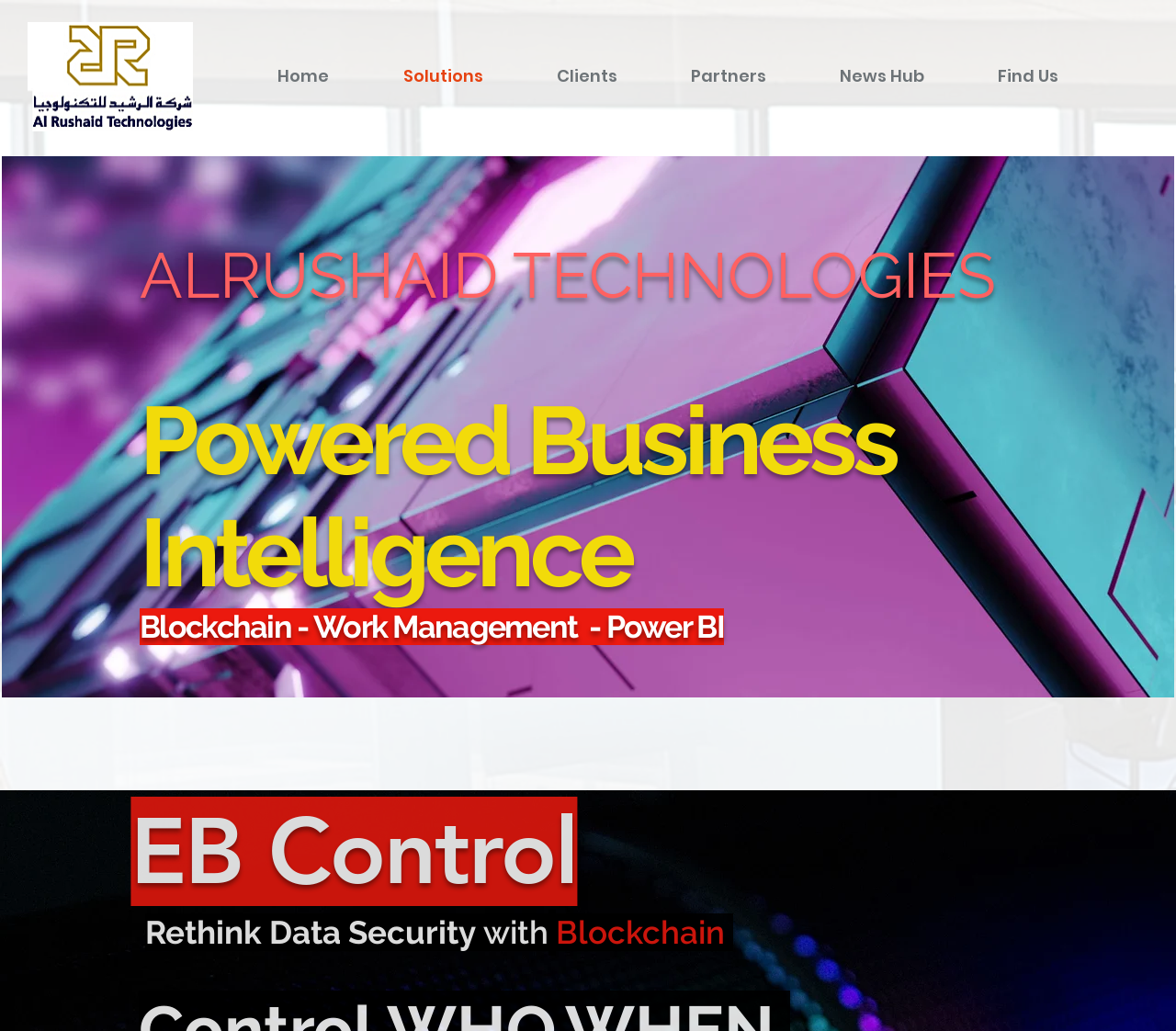What is the name of the control mentioned?
We need a detailed and meticulous answer to the question.

I found the name of the control by looking at the static text element located below the heading 'Blockchain - Work Management - Power BI'. The text element says 'EB Control', which suggests that it is a control or a feature related to business intelligence.